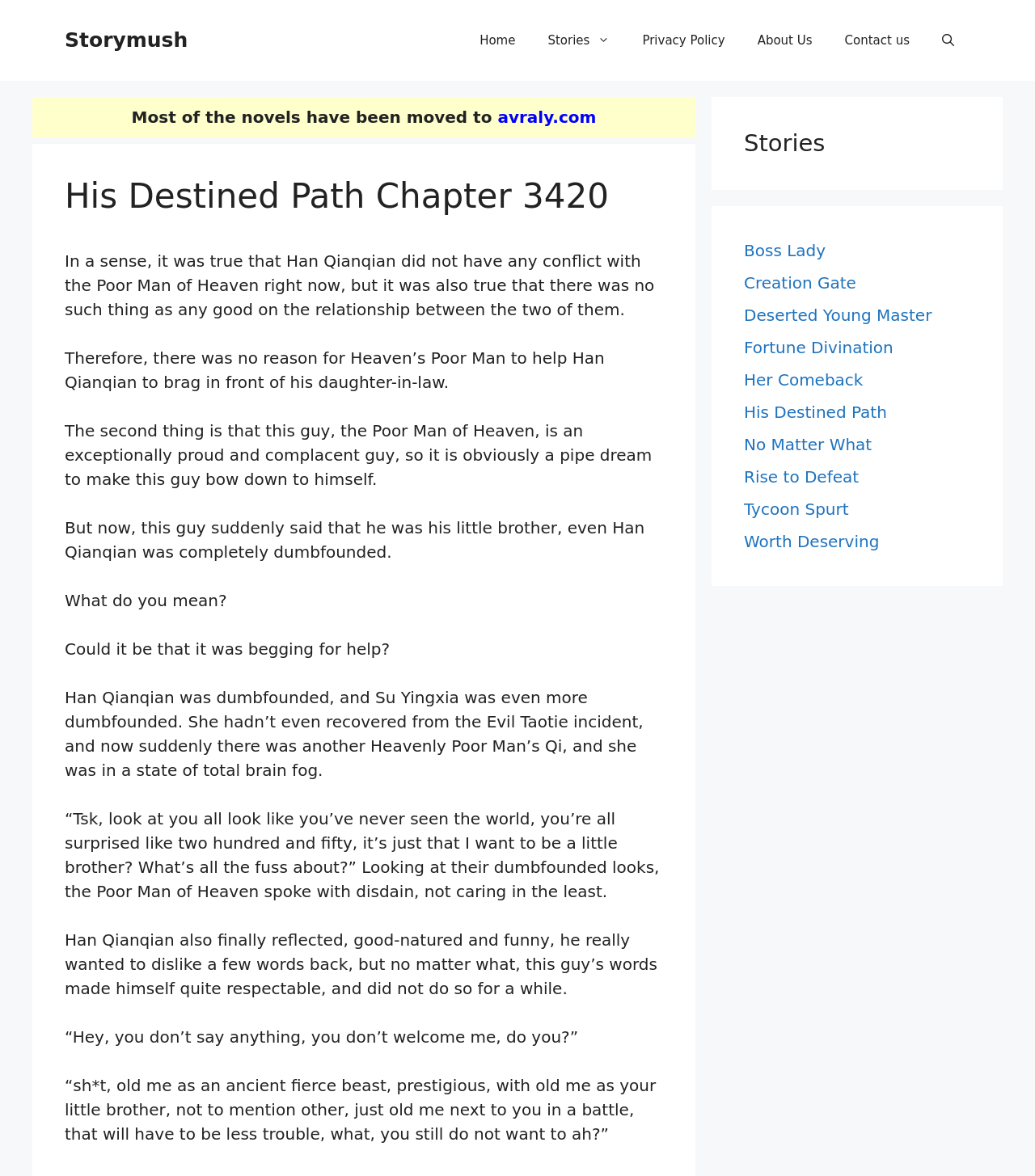Determine the bounding box coordinates for the clickable element to execute this instruction: "Visit the 'Stories' page". Provide the coordinates as four float numbers between 0 and 1, i.e., [left, top, right, bottom].

[0.719, 0.11, 0.938, 0.134]